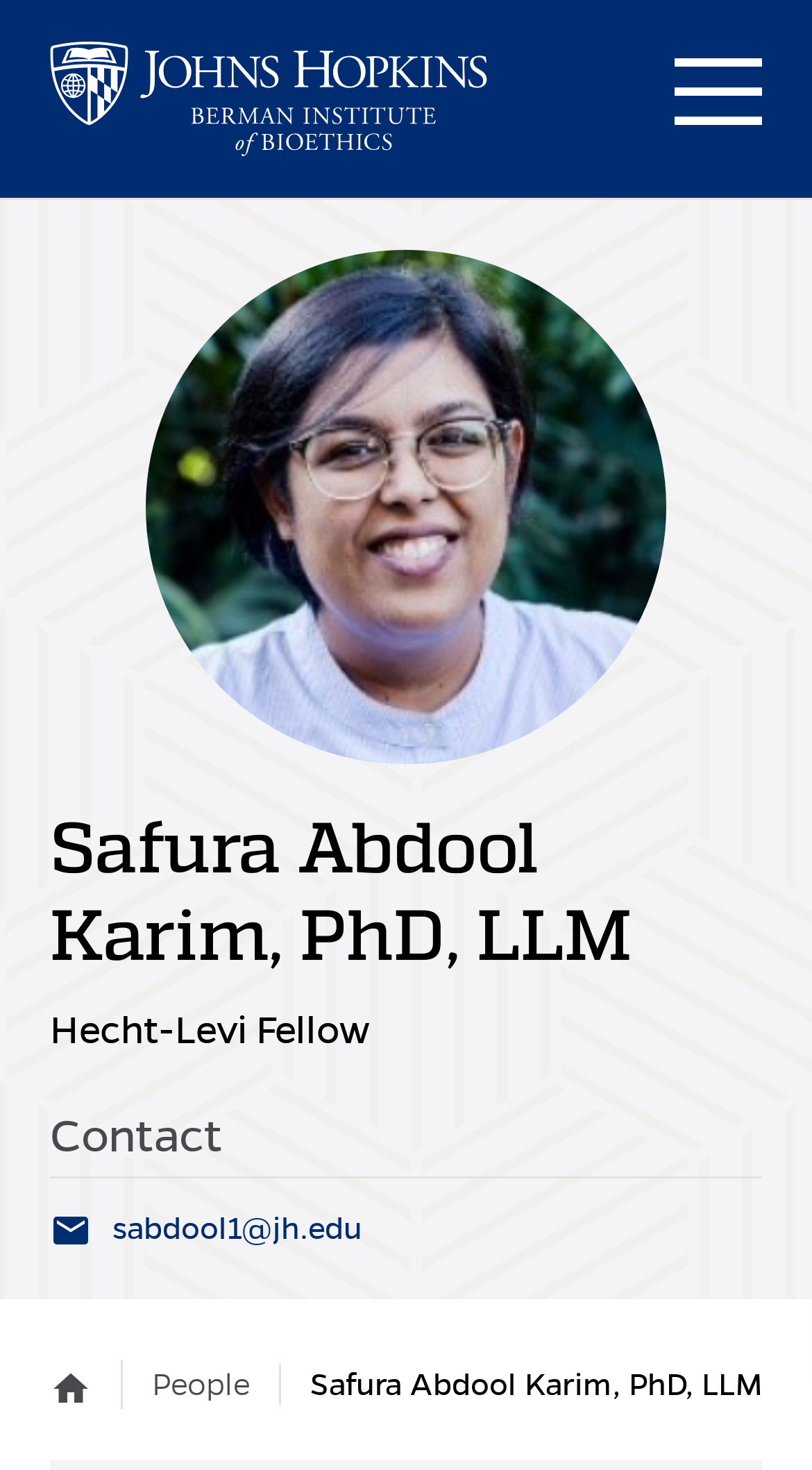From the webpage screenshot, identify the region described by Menu. Provide the bounding box coordinates as (top-left x, top-left y, bottom-right x, bottom-right y), with each value being a floating point number between 0 and 1.

[0.81, 0.028, 0.959, 0.096]